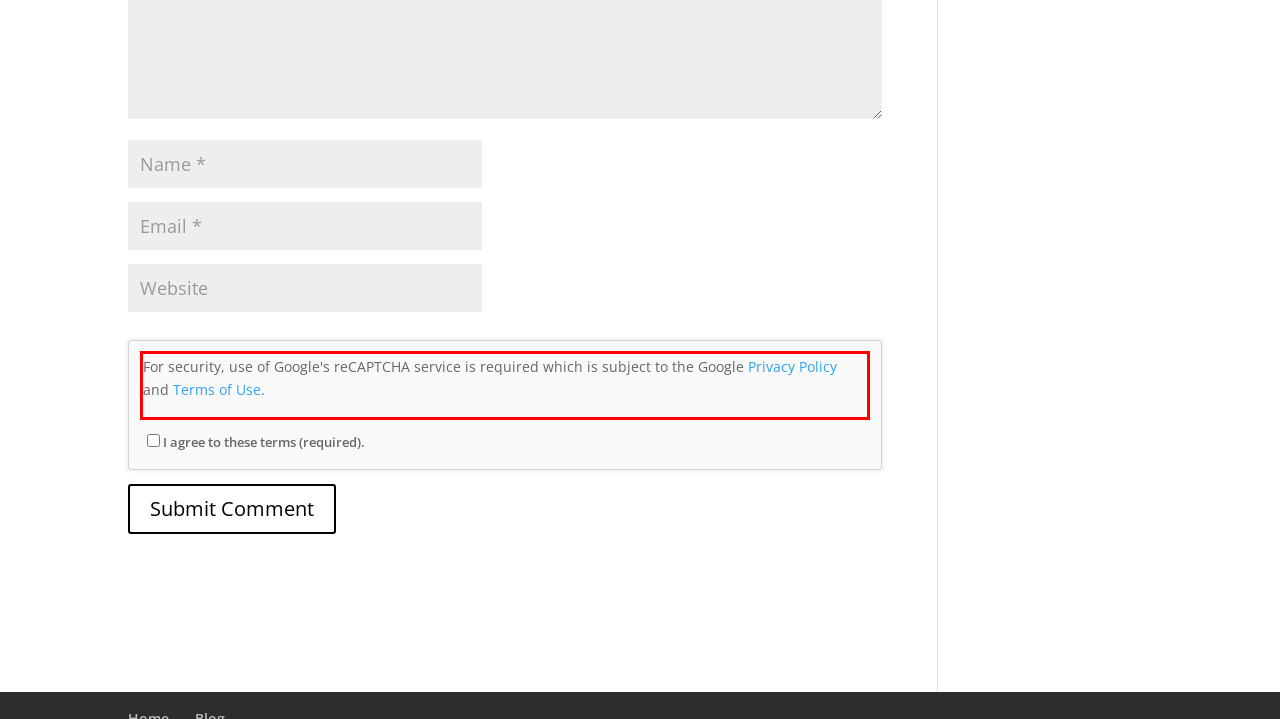Inspect the webpage screenshot that has a red bounding box and use OCR technology to read and display the text inside the red bounding box.

For security, use of Google's reCAPTCHA service is required which is subject to the Google Privacy Policy and Terms of Use.